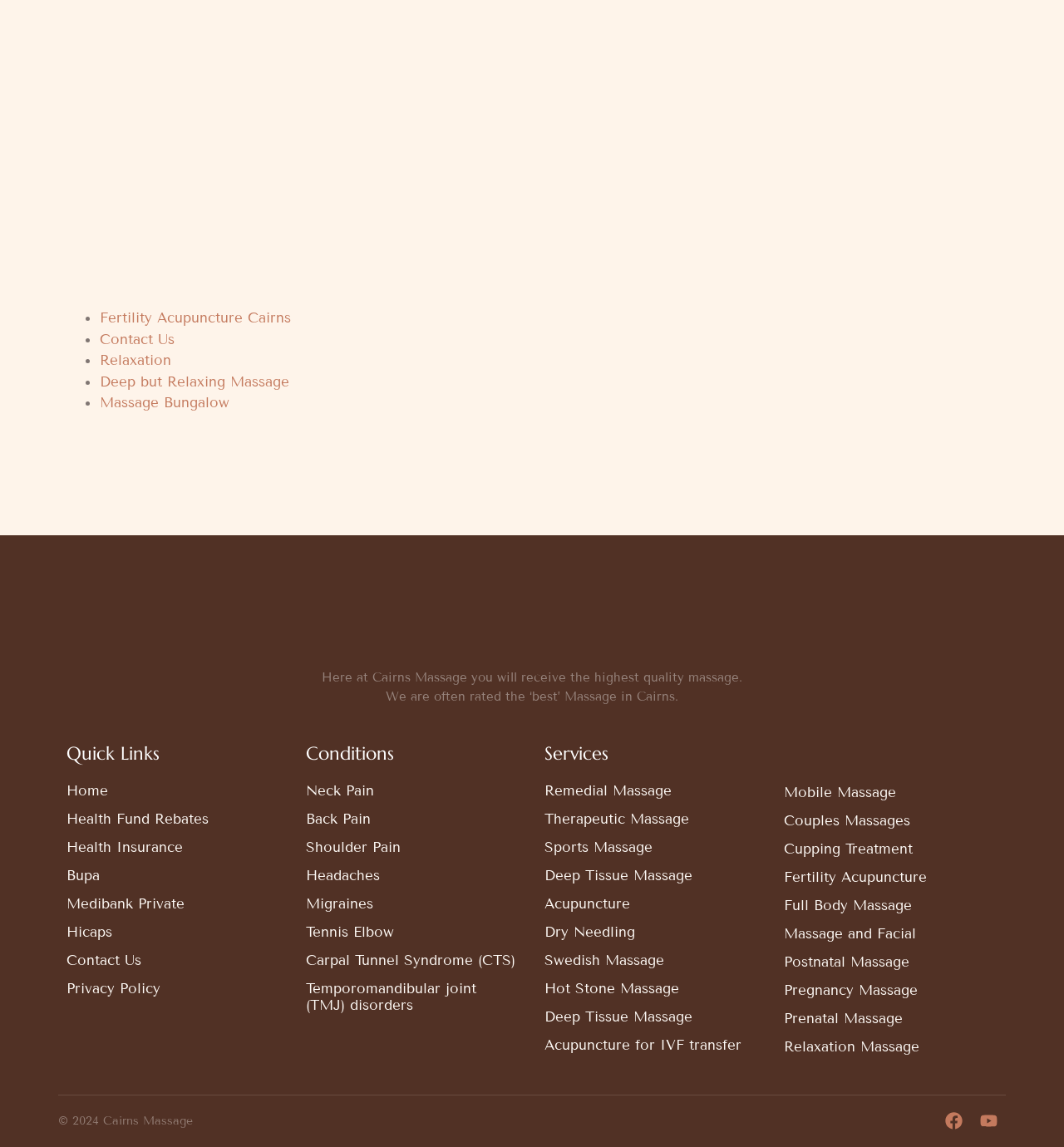Given the description "Carpal Tunnel Syndrome (CTS)", provide the bounding box coordinates of the corresponding UI element.

[0.287, 0.826, 0.488, 0.85]